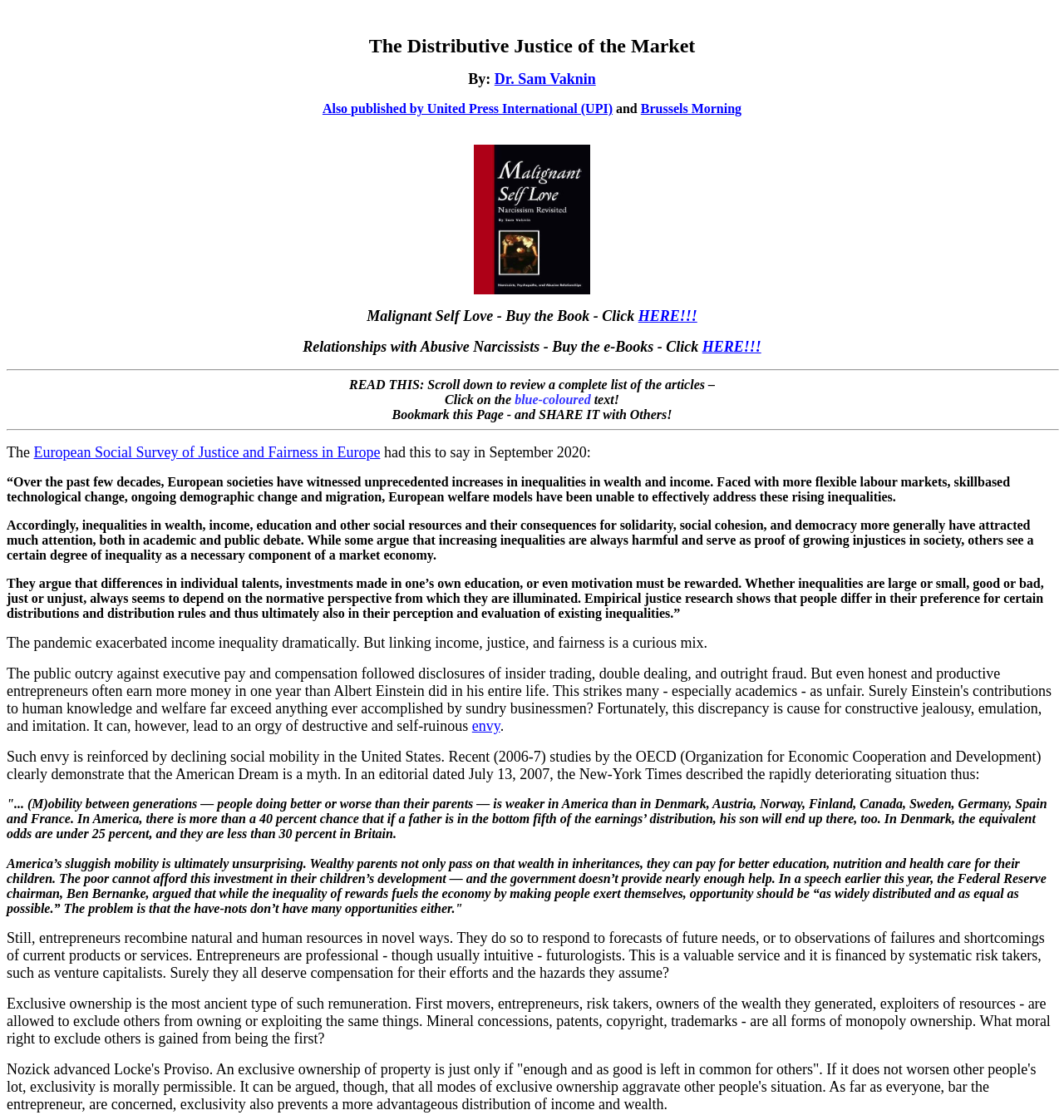What is the organization mentioned in the article?
Answer briefly with a single word or phrase based on the image.

OECD